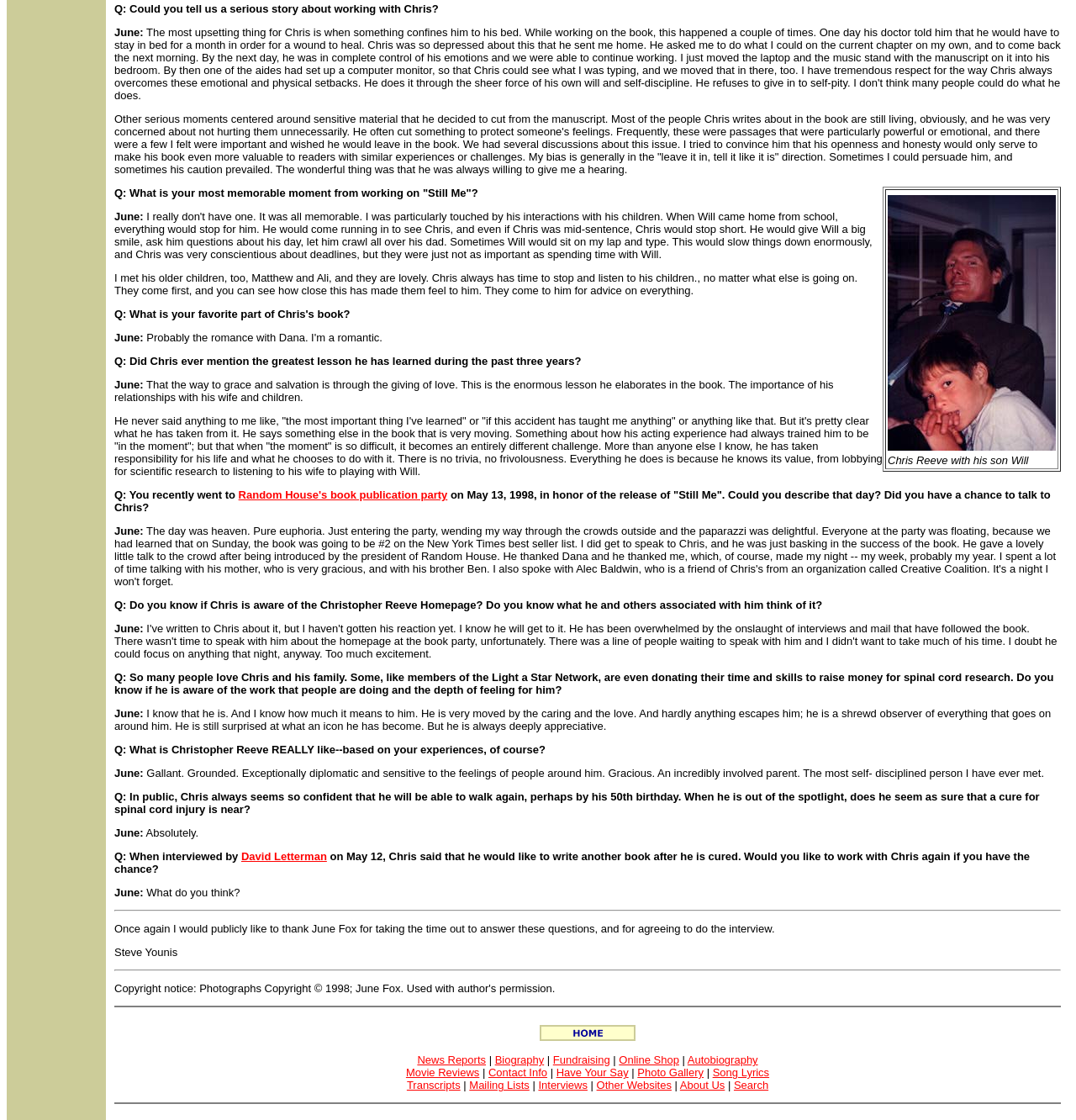Can you specify the bounding box coordinates for the region that should be clicked to fulfill this instruction: "Browse movies".

None